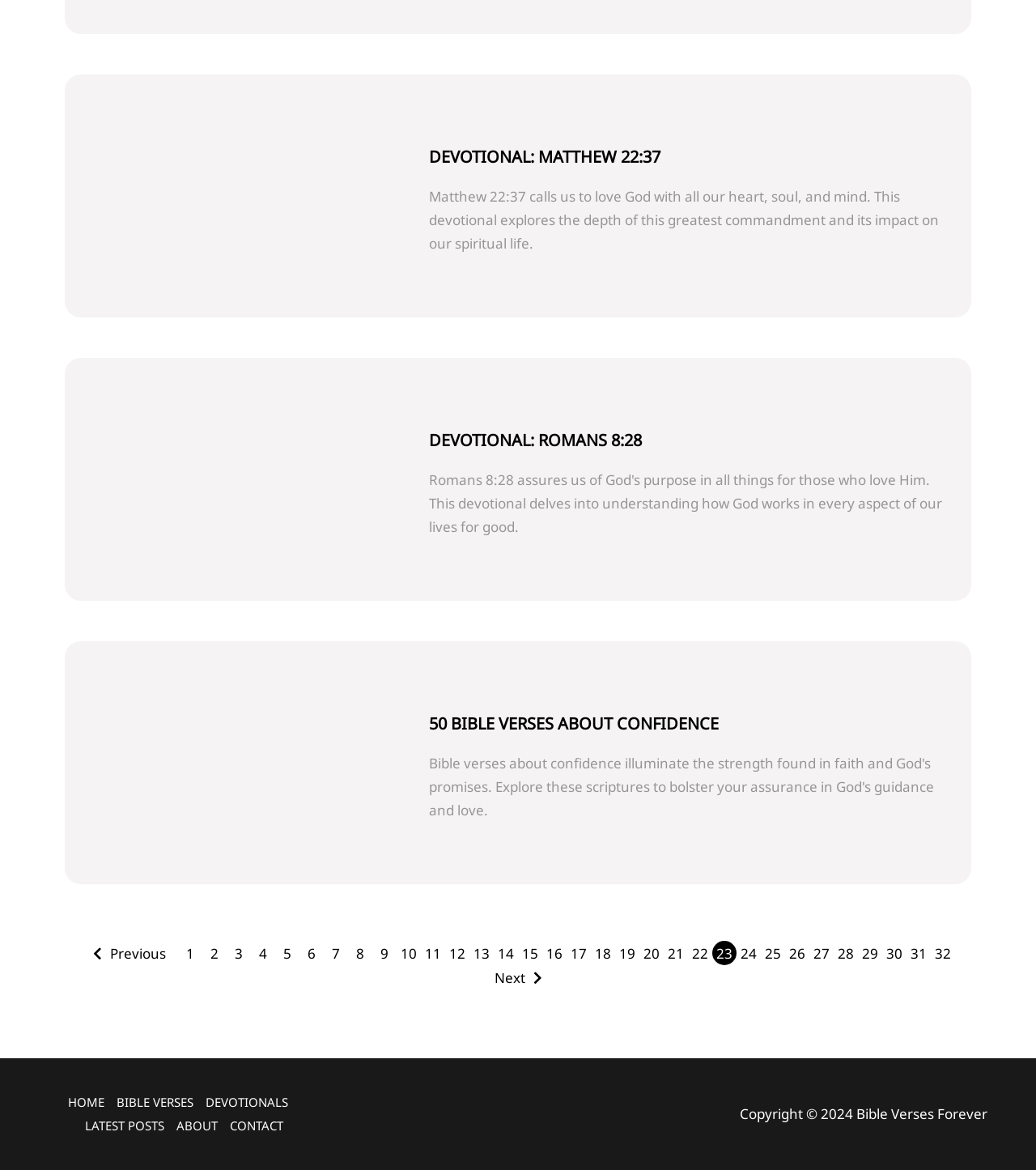Can you look at the image and give a comprehensive answer to the question:
What is the copyright year of the website?

I found a static text at the bottom of the webpage that says 'Copyright © 2024 Bible Verses Forever', which indicates that the copyright year of the website is 2024.